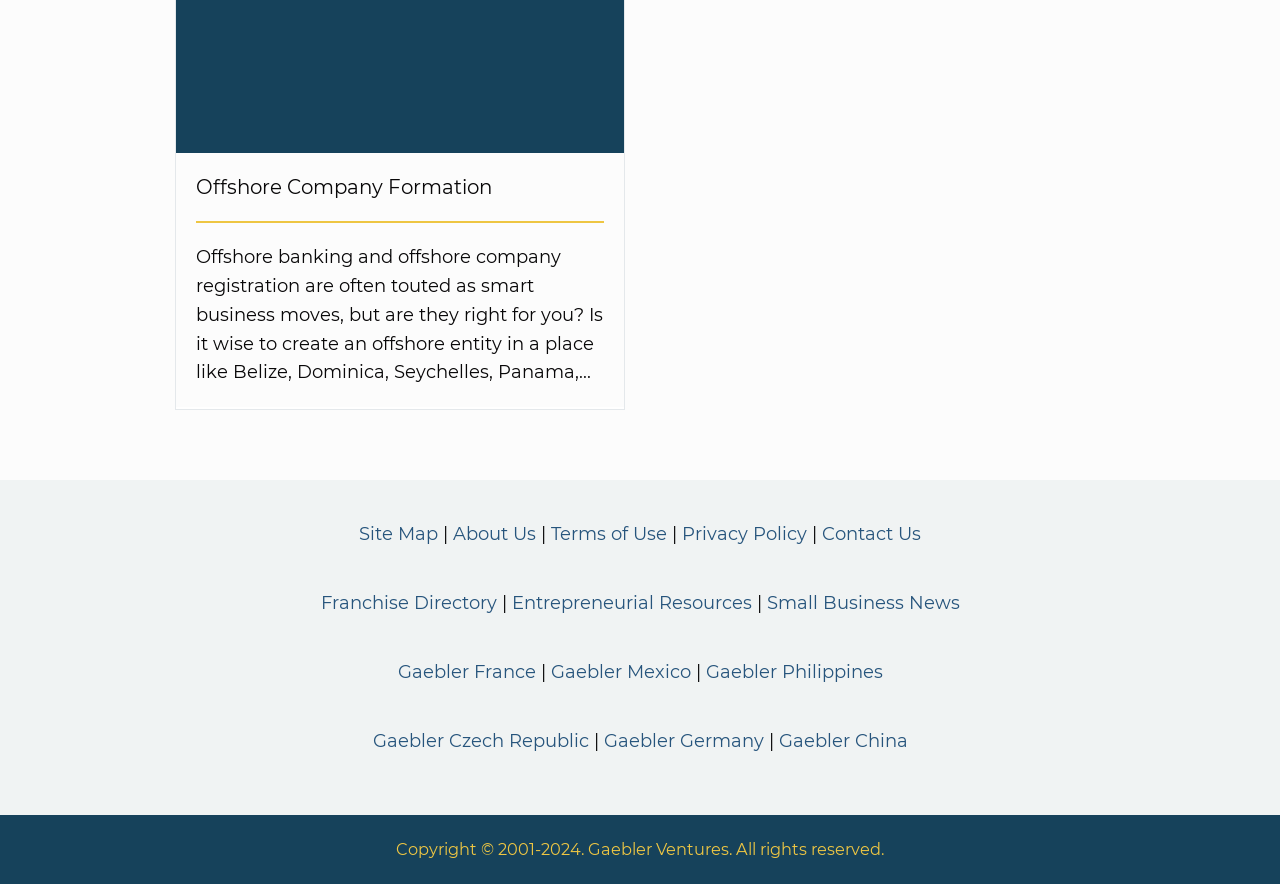Identify the bounding box coordinates of the area you need to click to perform the following instruction: "Explore 'Entrepreneurial Resources'".

[0.4, 0.67, 0.587, 0.694]